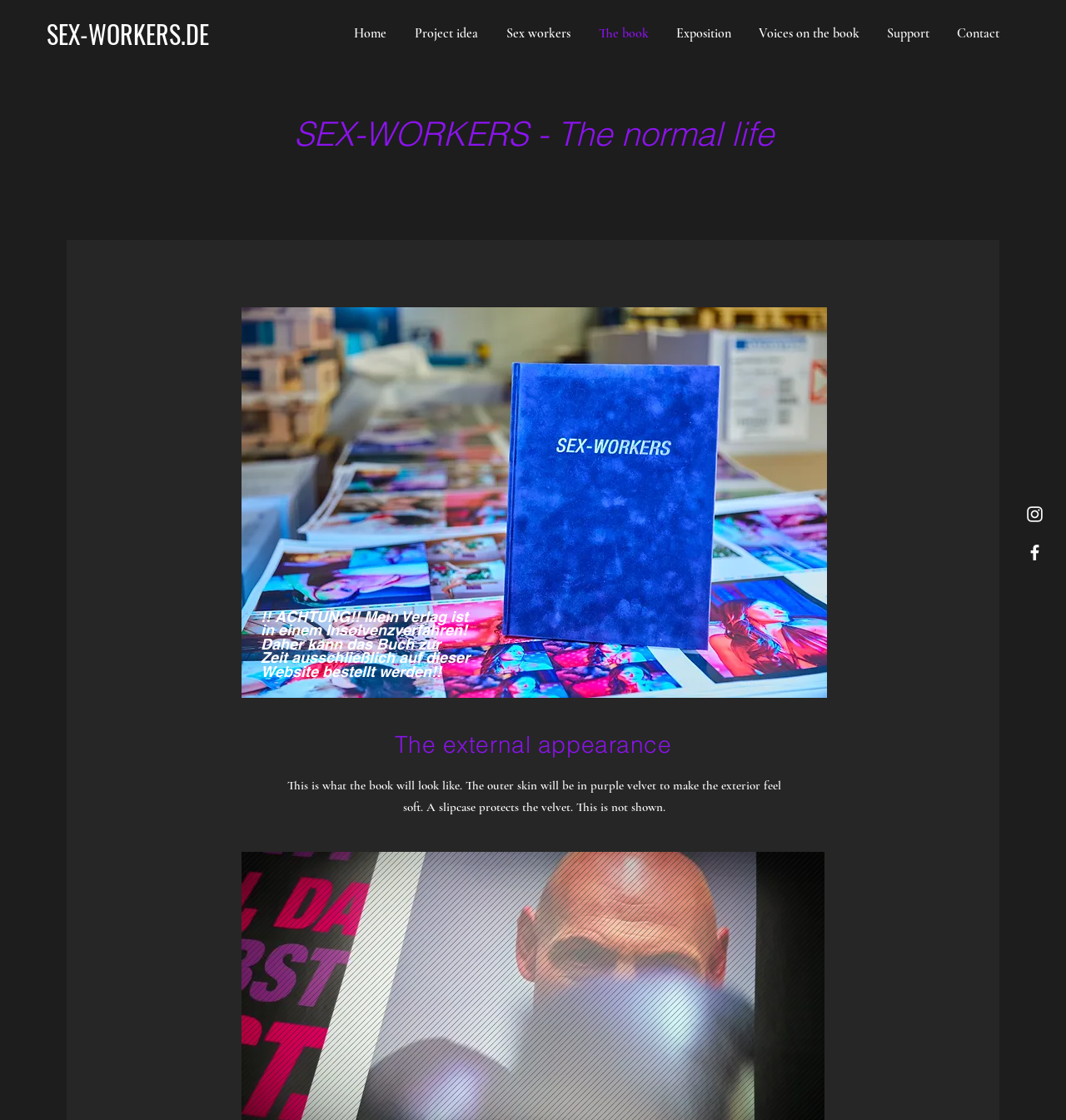Find and indicate the bounding box coordinates of the region you should select to follow the given instruction: "Check the warning message about the publisher's insolvency".

[0.245, 0.544, 0.441, 0.605]